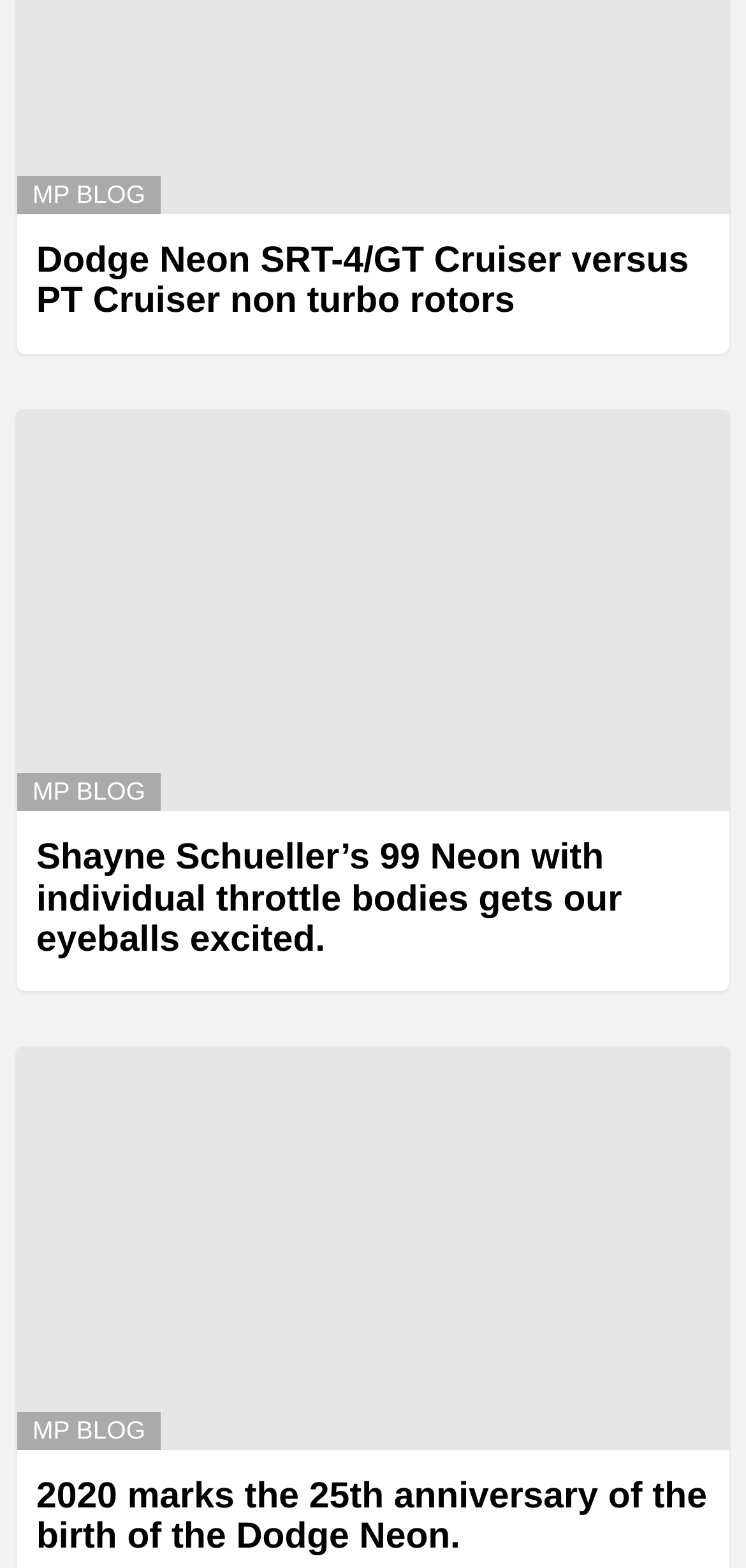Please answer the following question as detailed as possible based on the image: 
What is the author of the second article?

I examined the second article element [890] and its child elements, but I did not find any information about the author of the article. The text only mentions 'Shayne Schueller’s 99 Neon with individual throttle bodies gets our eyeballs excited.' without specifying the author.